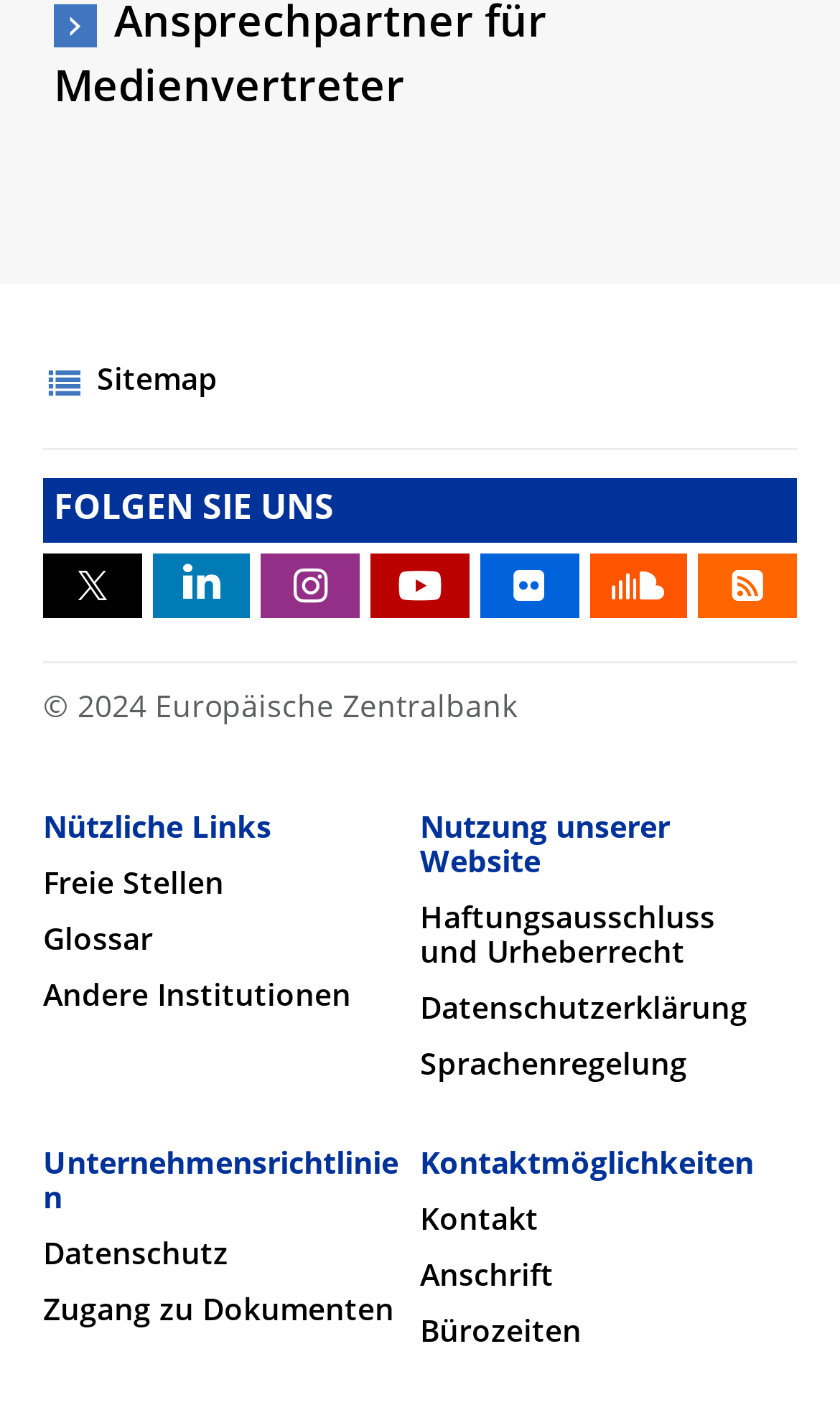What is the year of the copyright?
Using the image as a reference, give a one-word or short phrase answer.

2024